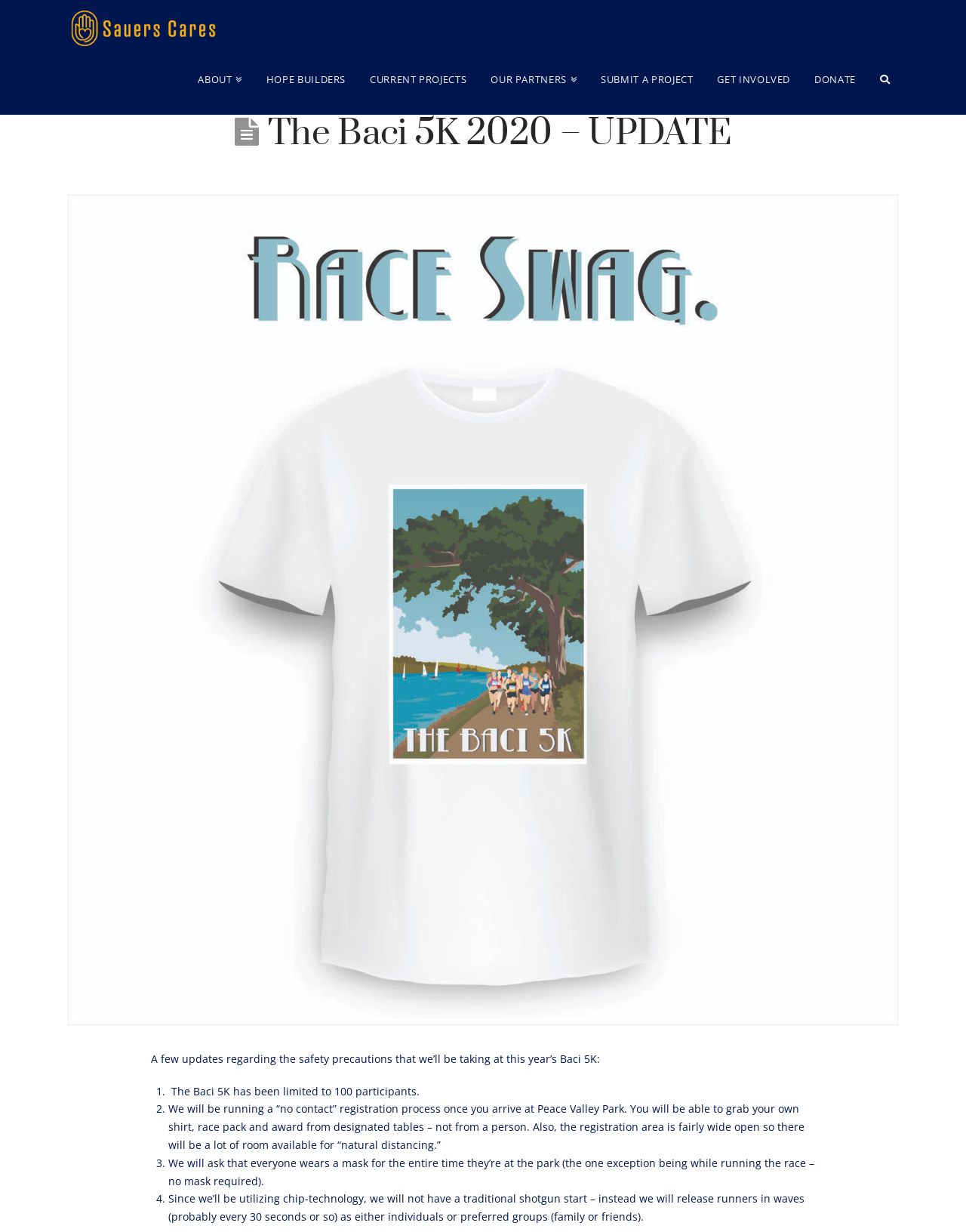Provide the bounding box coordinates of the area you need to click to execute the following instruction: "Click the DONATE link".

[0.826, 0.037, 0.902, 0.092]